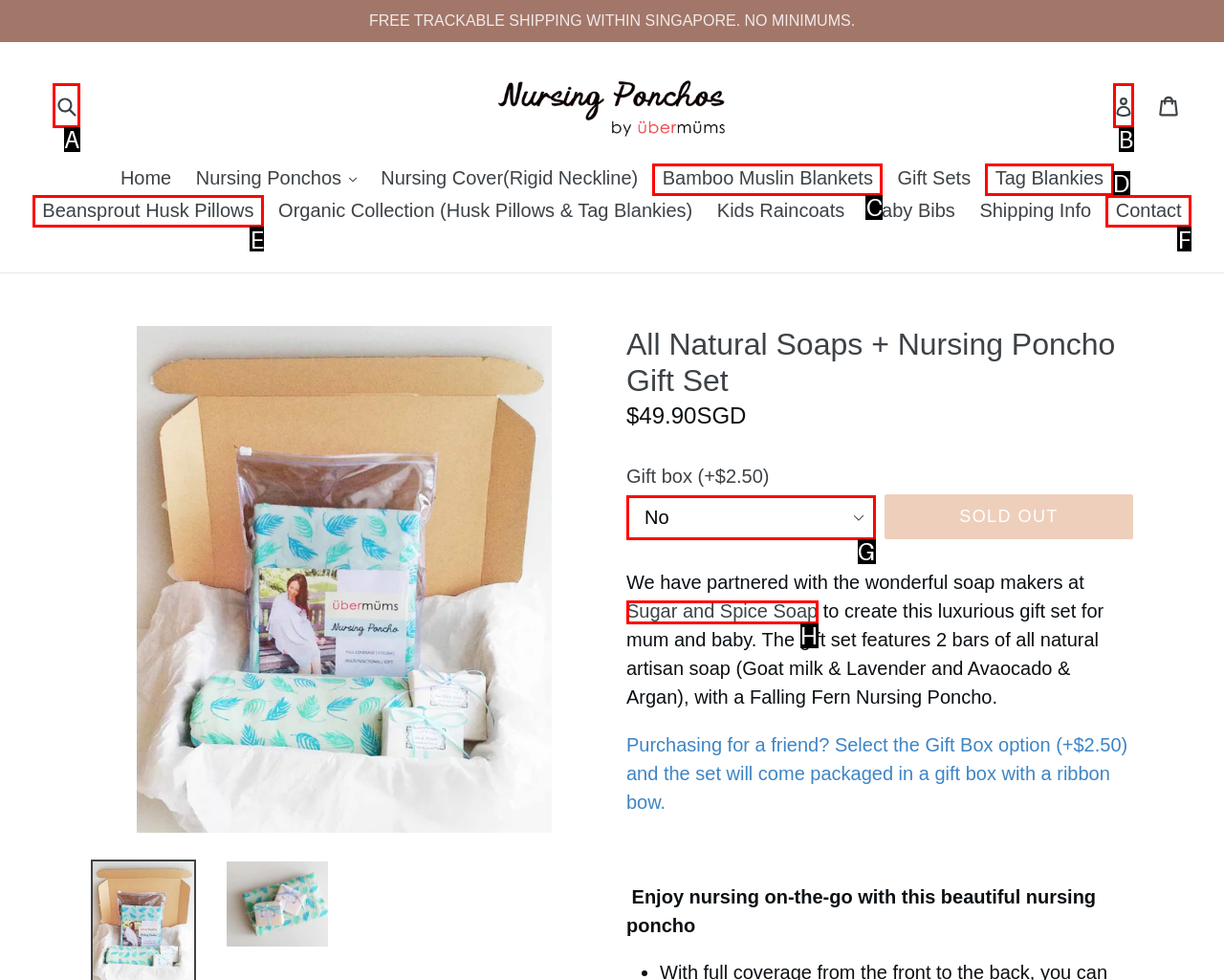Select the option I need to click to accomplish this task: Log in to your account
Provide the letter of the selected choice from the given options.

B